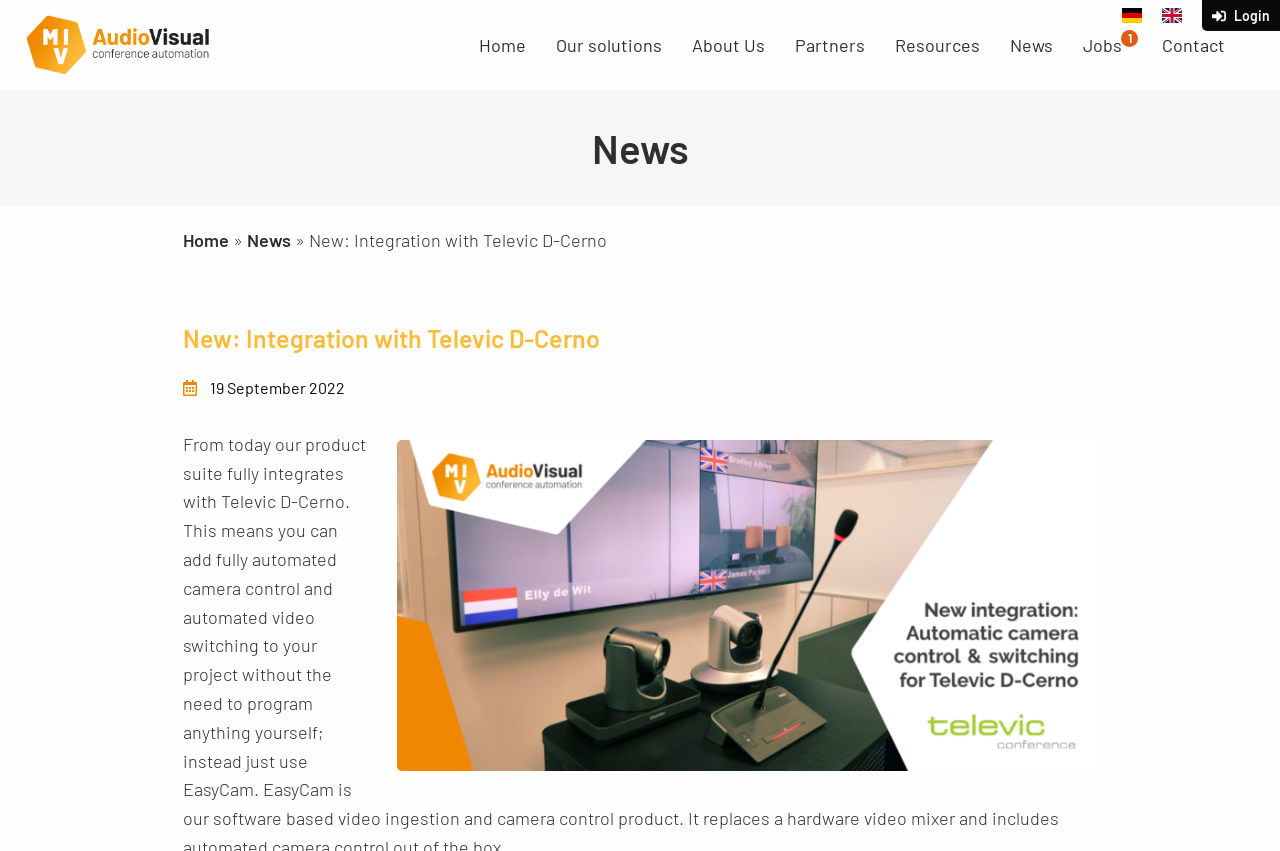Articulate a complete and detailed caption of the webpage elements.

The webpage is about the integration of a product suite with Televic D-Cerno, allowing for automated camera control and video switching. 

At the top right corner, there are three language options: 'DE', 'EN', and 'Login', each accompanied by a small image. Below these options, there is a navigation menu with links to 'Home', 'Our solutions', 'About Us', 'Partners', 'Resources', 'News', 'Jobs 1', and 'Contact'. 

The main content of the page is divided into two sections. On the left side, there is a sidebar with links to 'News' and 'Home', separated by a right-pointing arrow symbol. On the right side, there is a news article with the title 'New: Integration with Televic D-Cerno' and a publication date of '19 September 2022'. The article's content is not explicitly stated, but it likely discusses the integration of the product suite with Televic D-Cerno.